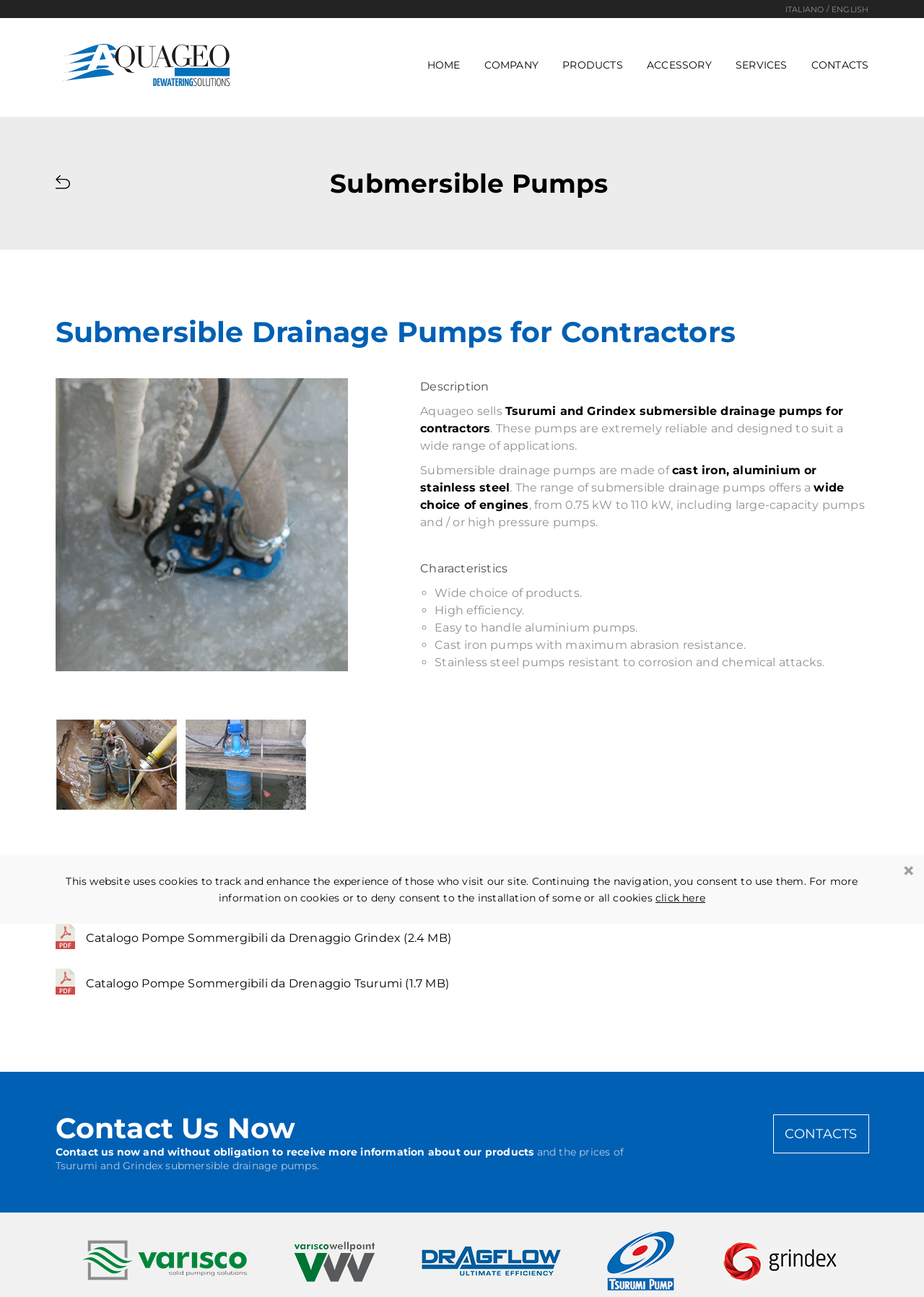Give a full account of the webpage's elements and their arrangement.

The webpage is about Aquageo, a company that specializes in the sale of submersible drainage pumps for contractors. At the top of the page, there are language options, including Italiano and English, positioned on the right side. Below the language options, there is a navigation menu with links to different sections of the website, including Home, Company, Products, Accessory, Services, and Contacts.

The main content of the page is divided into several sections. The first section has a heading "Submersible Pumps" and a subheading "Submersible Drainage Pumps for Contractors". Below the headings, there is a paragraph of text that describes the products sold by Aquageo, including Tsurumi and Grindex submersible drainage pumps. The text highlights the reliability and versatility of the pumps.

The next section has a heading "Description" and provides more details about the pumps, including their materials, range of engines, and characteristics. The characteristics are listed in a bulleted format, with each point highlighted by a bullet marker. The characteristics mentioned include a wide choice of products, high efficiency, easy handling, and resistance to corrosion and abrasion.

Further down the page, there is a section with a heading "Documentation" that provides links to download catalogs for Grindex and Tsurumi submersible drainage pumps. Below the documentation section, there is a call-to-action section with a heading "Contact Us Now" that encourages visitors to contact Aquageo for more information about their products and prices.

At the bottom of the page, there is a notice about the use of cookies on the website, with a link to more information or to deny consent to the installation of cookies.